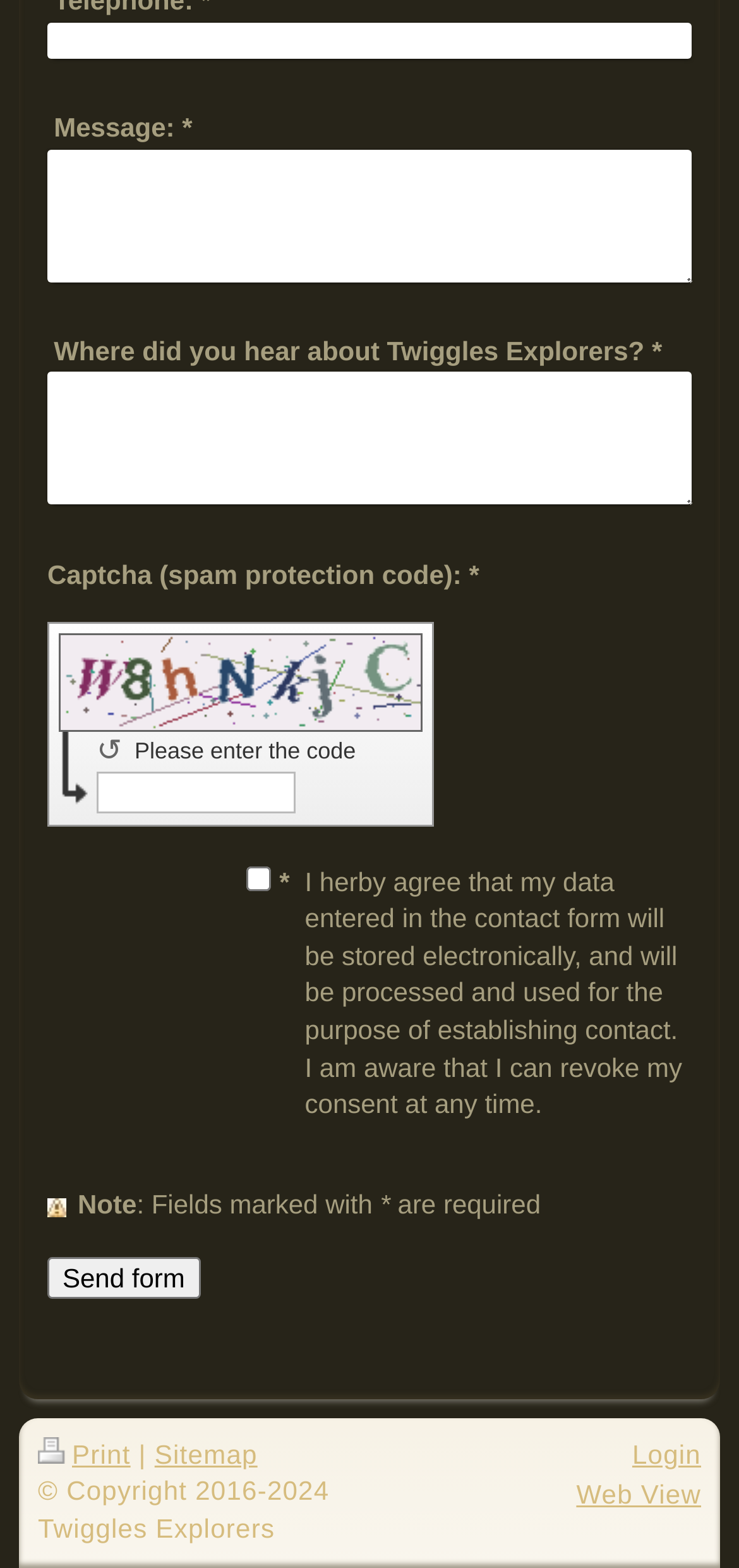Identify the coordinates of the bounding box for the element that must be clicked to accomplish the instruction: "Enter the captcha code".

[0.131, 0.493, 0.4, 0.519]